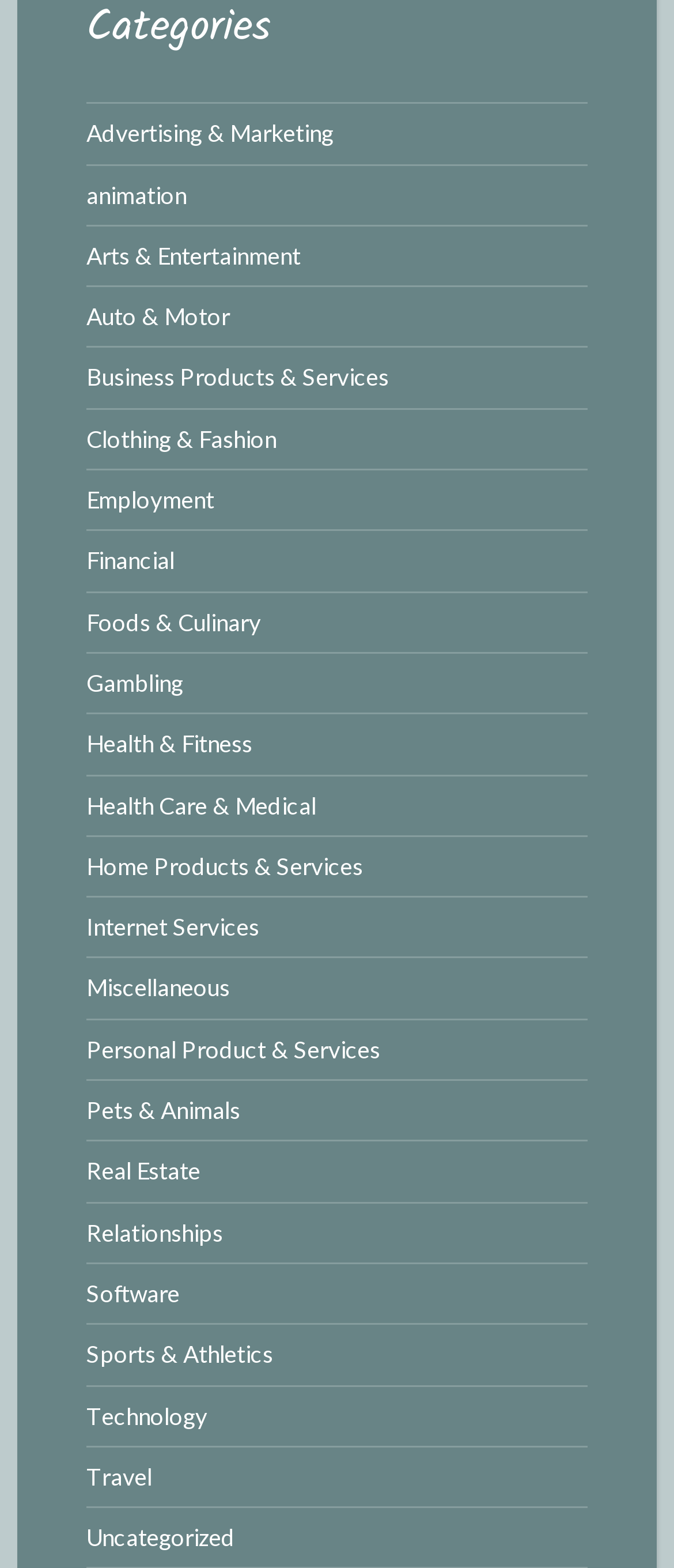Please determine the bounding box coordinates for the UI element described here. Use the format (top-left x, top-left y, bottom-right x, bottom-right y) with values bounded between 0 and 1: Business Products & Services

[0.128, 0.232, 0.577, 0.25]